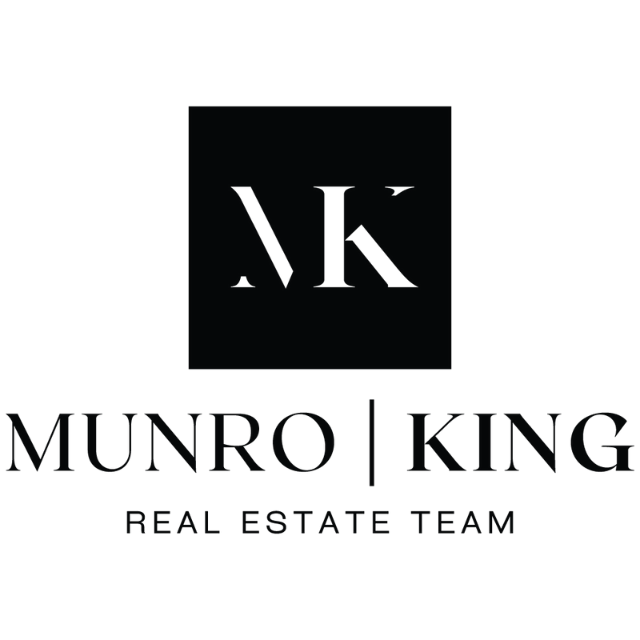Can you give a comprehensive explanation to the question given the content of the image?
What type of typography is used for the team name?

The caption describes the typography used for the team name 'MUNRO | KING' as elegant, bold serif, which reinforces the professional branding of the real estate team.